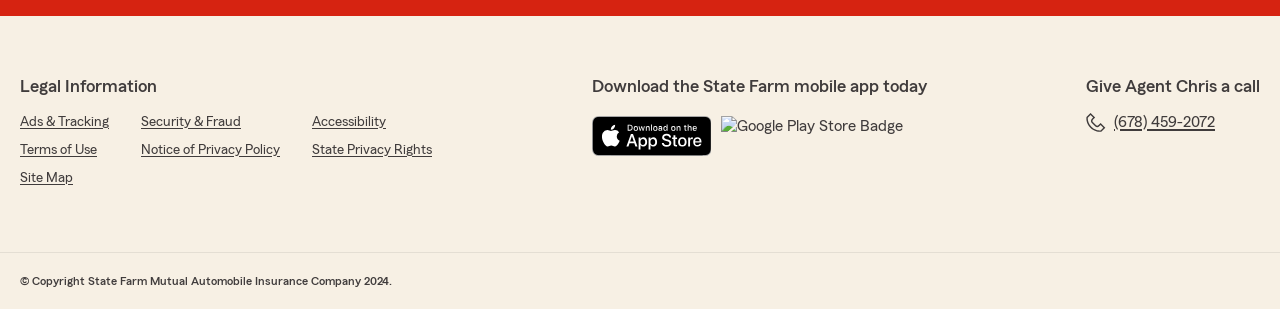What is the copyright year of this webpage?
Provide a concise answer using a single word or phrase based on the image.

2024